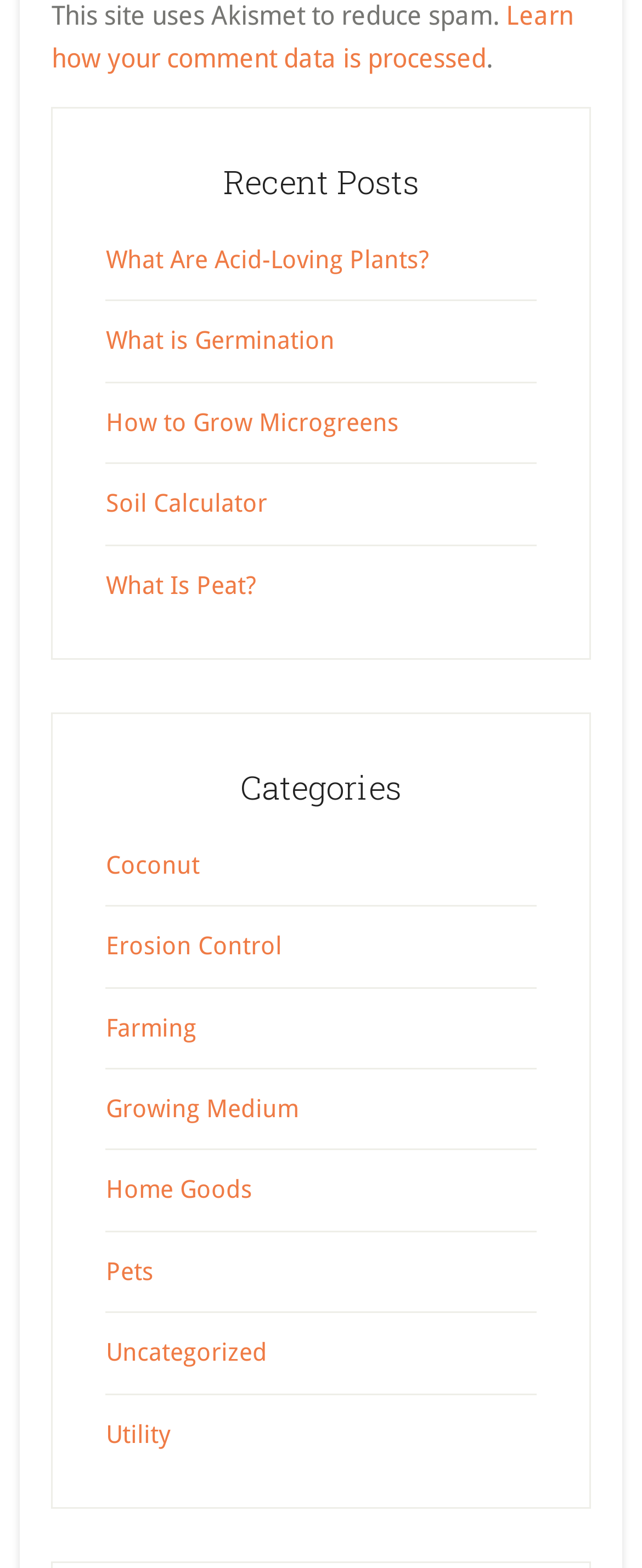Please find the bounding box coordinates of the element that needs to be clicked to perform the following instruction: "View recent posts". The bounding box coordinates should be four float numbers between 0 and 1, represented as [left, top, right, bottom].

[0.165, 0.103, 0.835, 0.128]